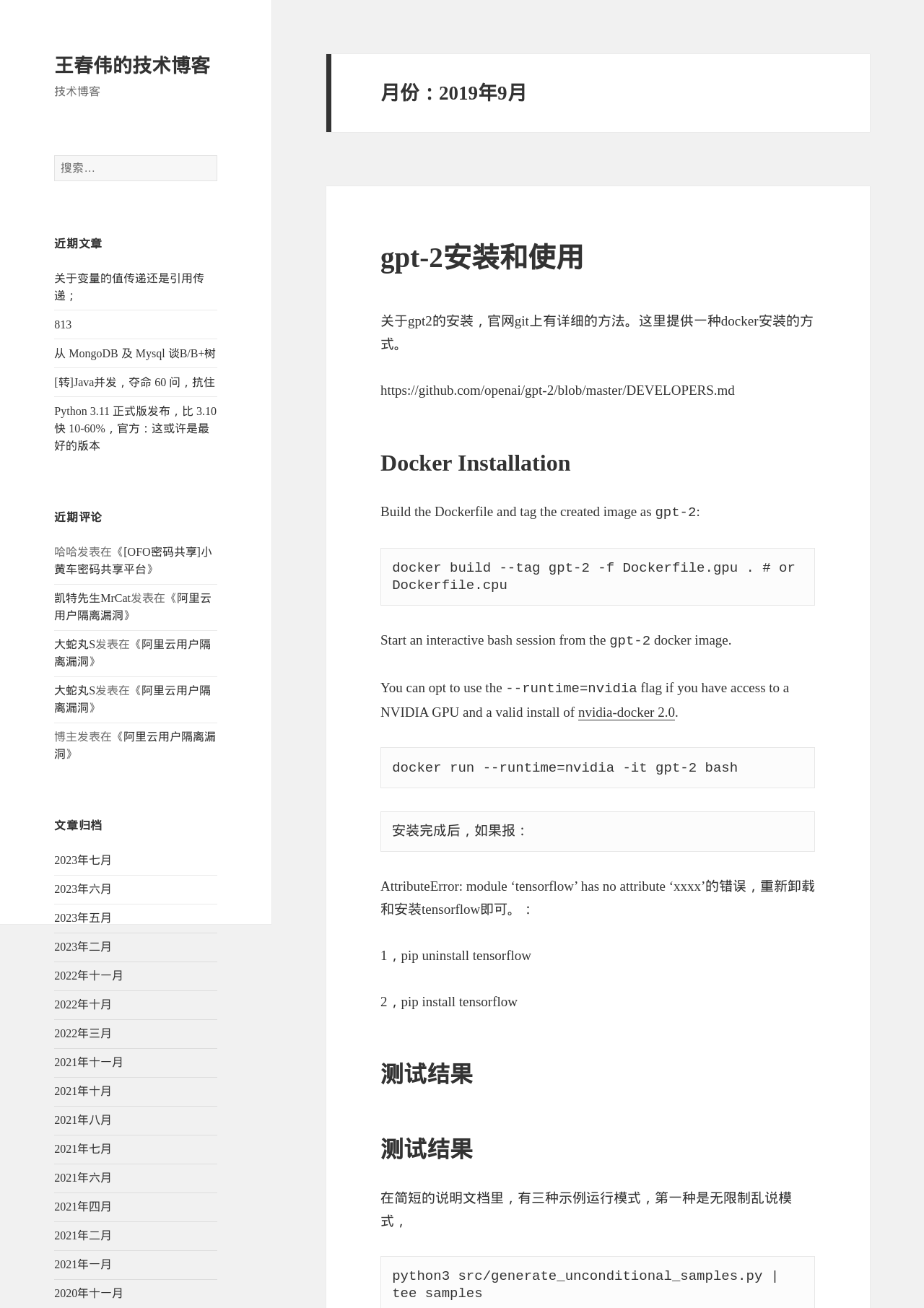What is the purpose of the search box at the top of the webpage?
Based on the content of the image, thoroughly explain and answer the question.

The search box at the top of the webpage is likely intended to allow users to search for specific articles or keywords within the blog. This is a common feature of blogs and websites, and the presence of a search box and button suggests that this is its purpose.